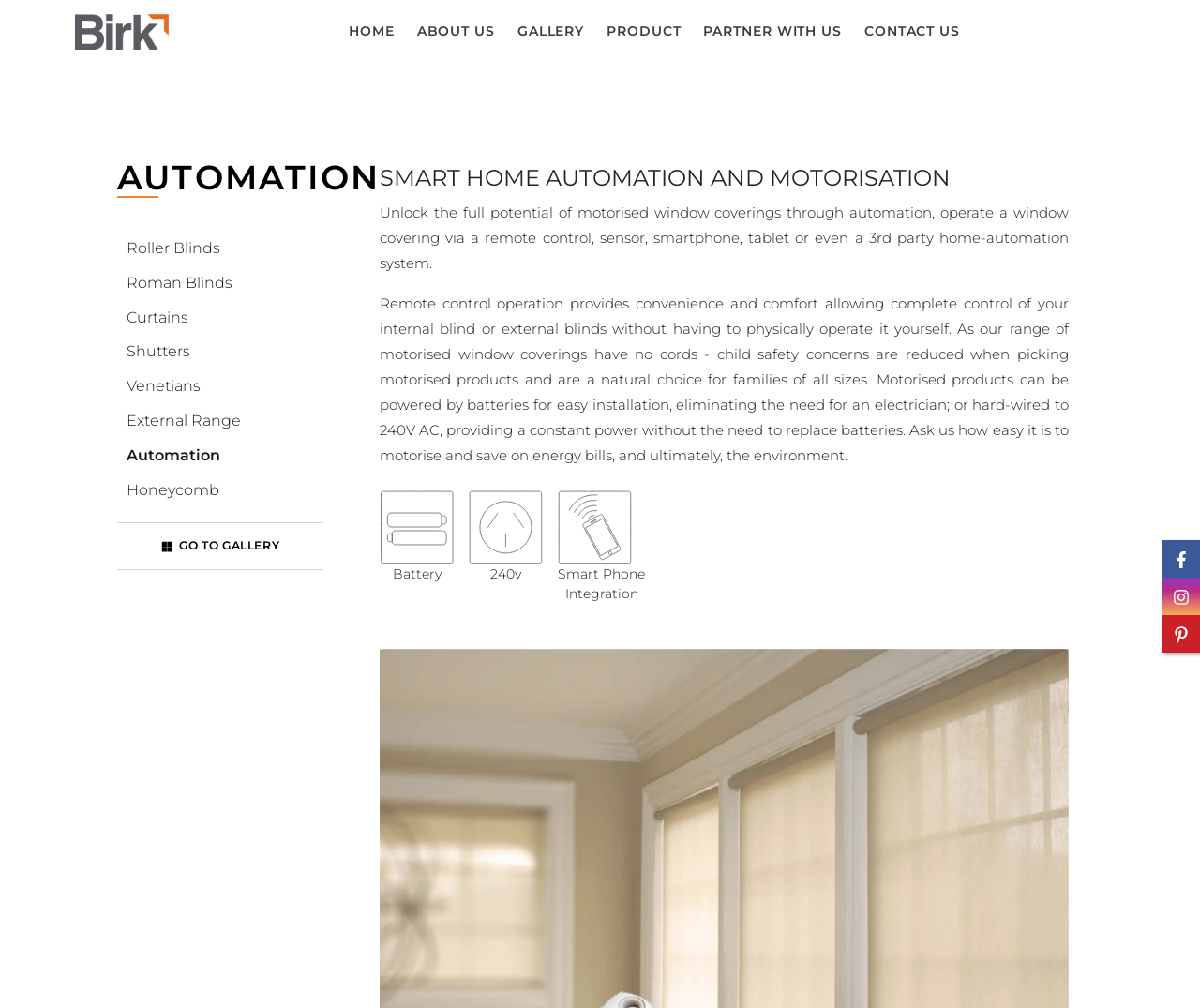Please locate the bounding box coordinates of the region I need to click to follow this instruction: "Click the ABOUT US button".

[0.338, 0.022, 0.422, 0.041]